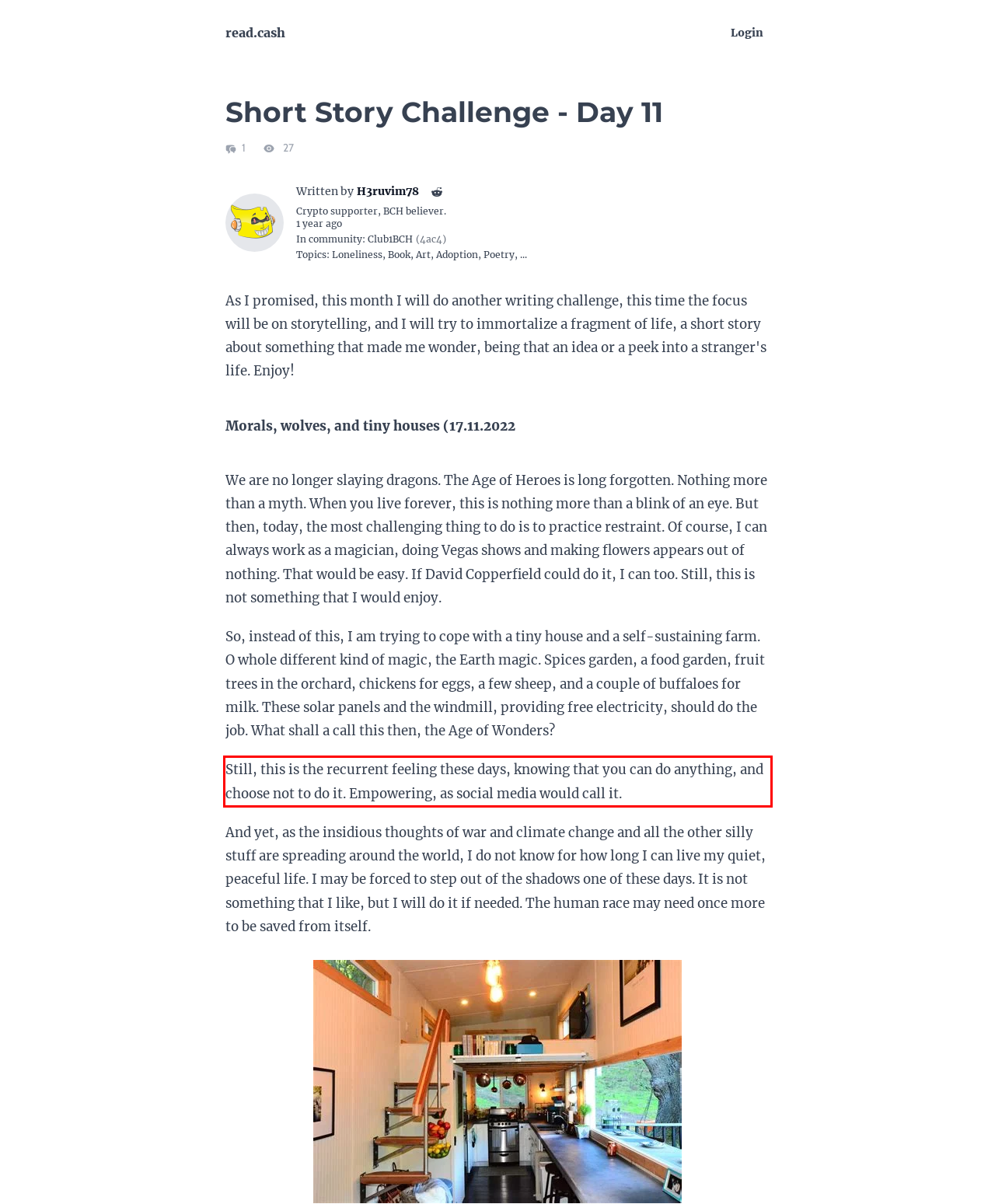Perform OCR on the text inside the red-bordered box in the provided screenshot and output the content.

Still, this is the recurrent feeling these days, knowing that you can do anything, and choose not to do it. Empowering, as social media would call it.